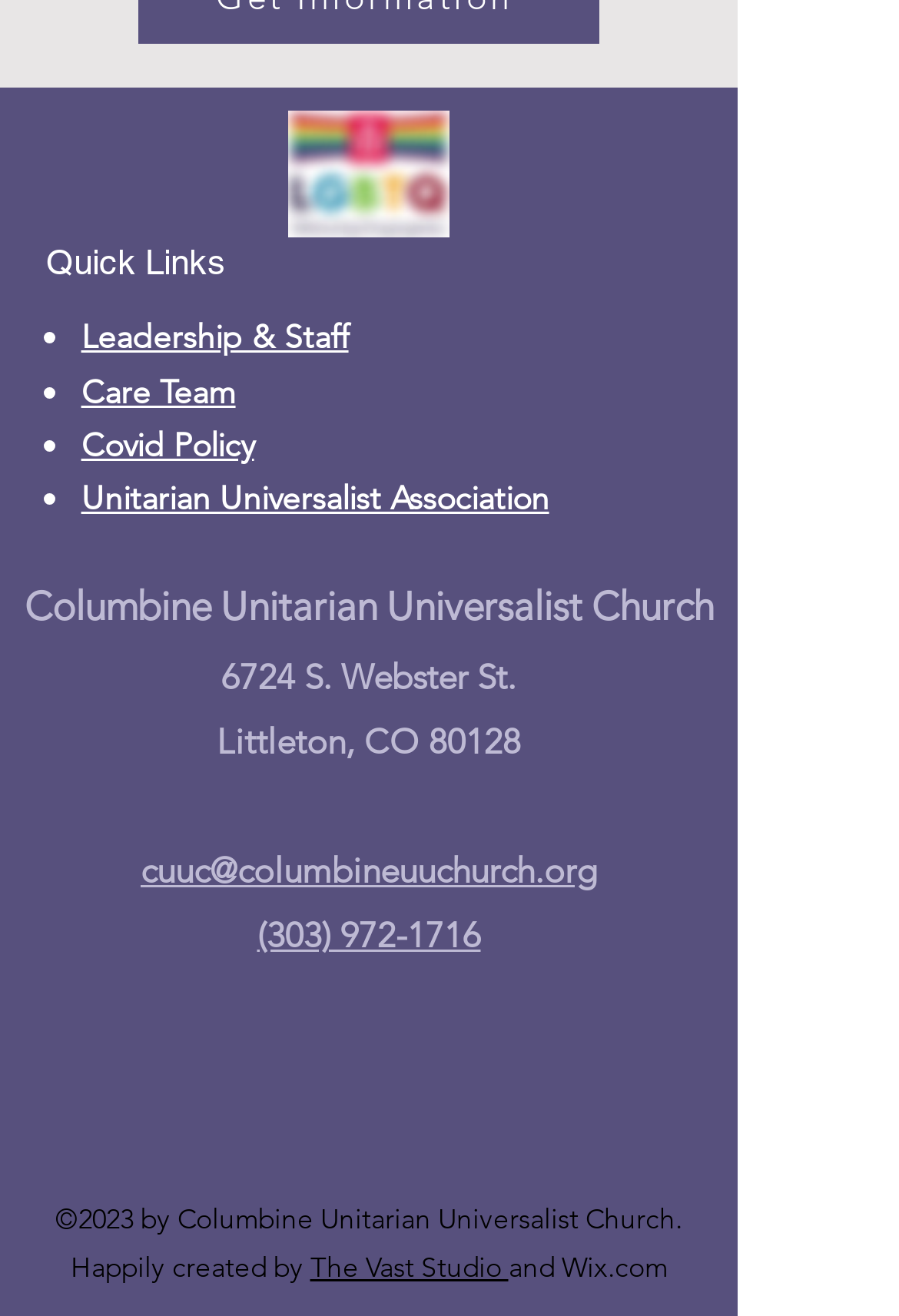Show me the bounding box coordinates of the clickable region to achieve the task as per the instruction: "View Leadership & Staff".

[0.09, 0.24, 0.388, 0.272]